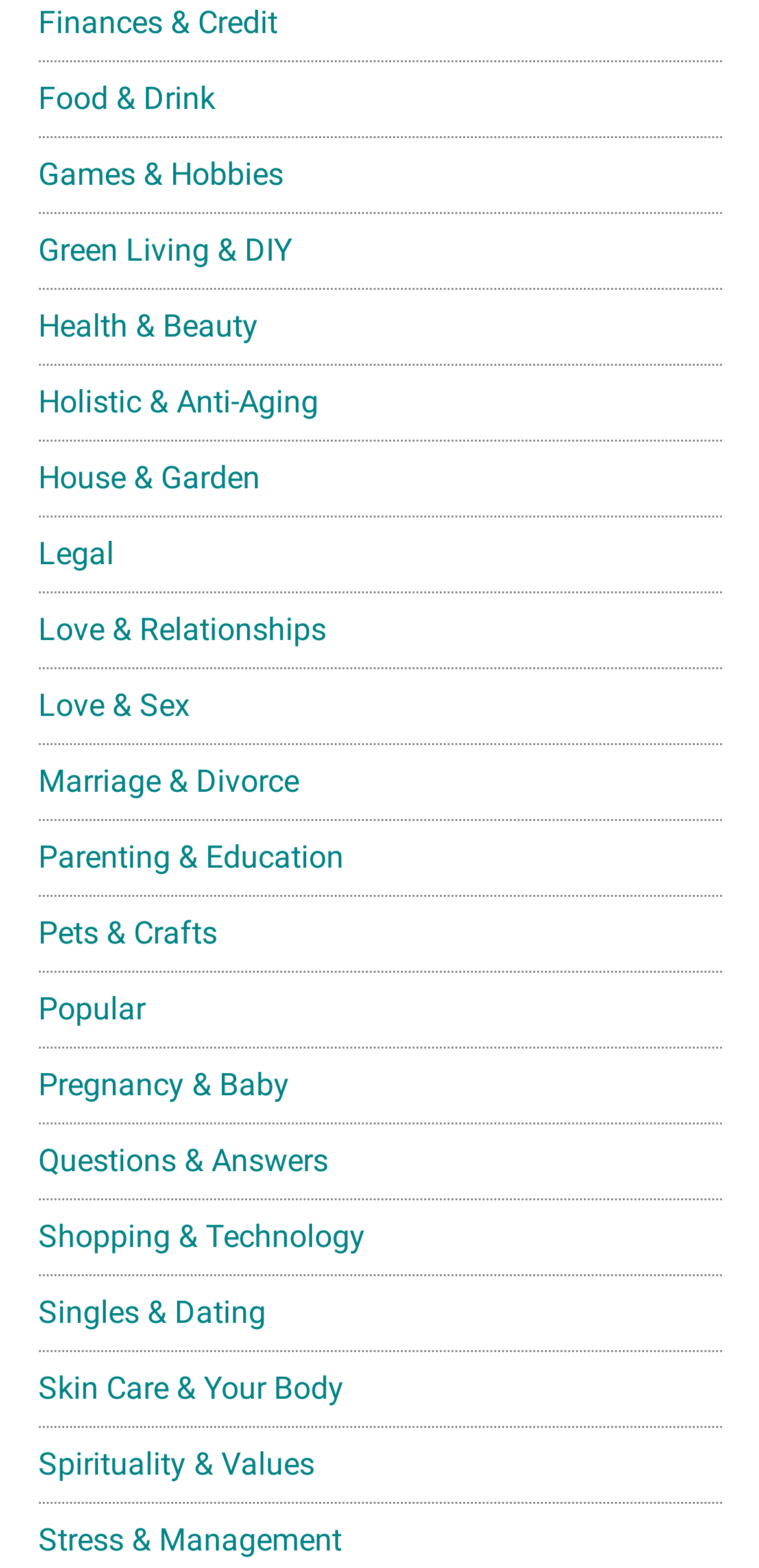Using the webpage screenshot, locate the HTML element that fits the following description and provide its bounding box: "Skin Care & Your Body".

[0.05, 0.874, 0.453, 0.897]